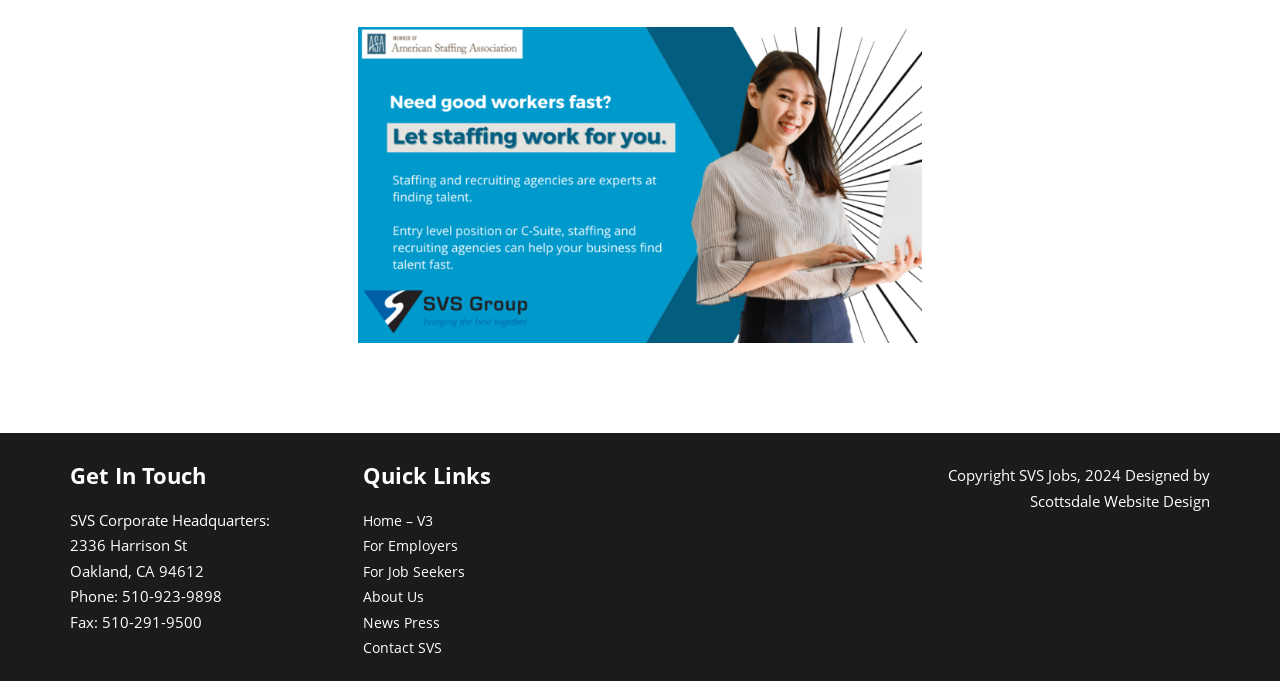Please identify the bounding box coordinates of the area I need to click to accomplish the following instruction: "Contact SVS".

[0.283, 0.937, 0.345, 0.965]